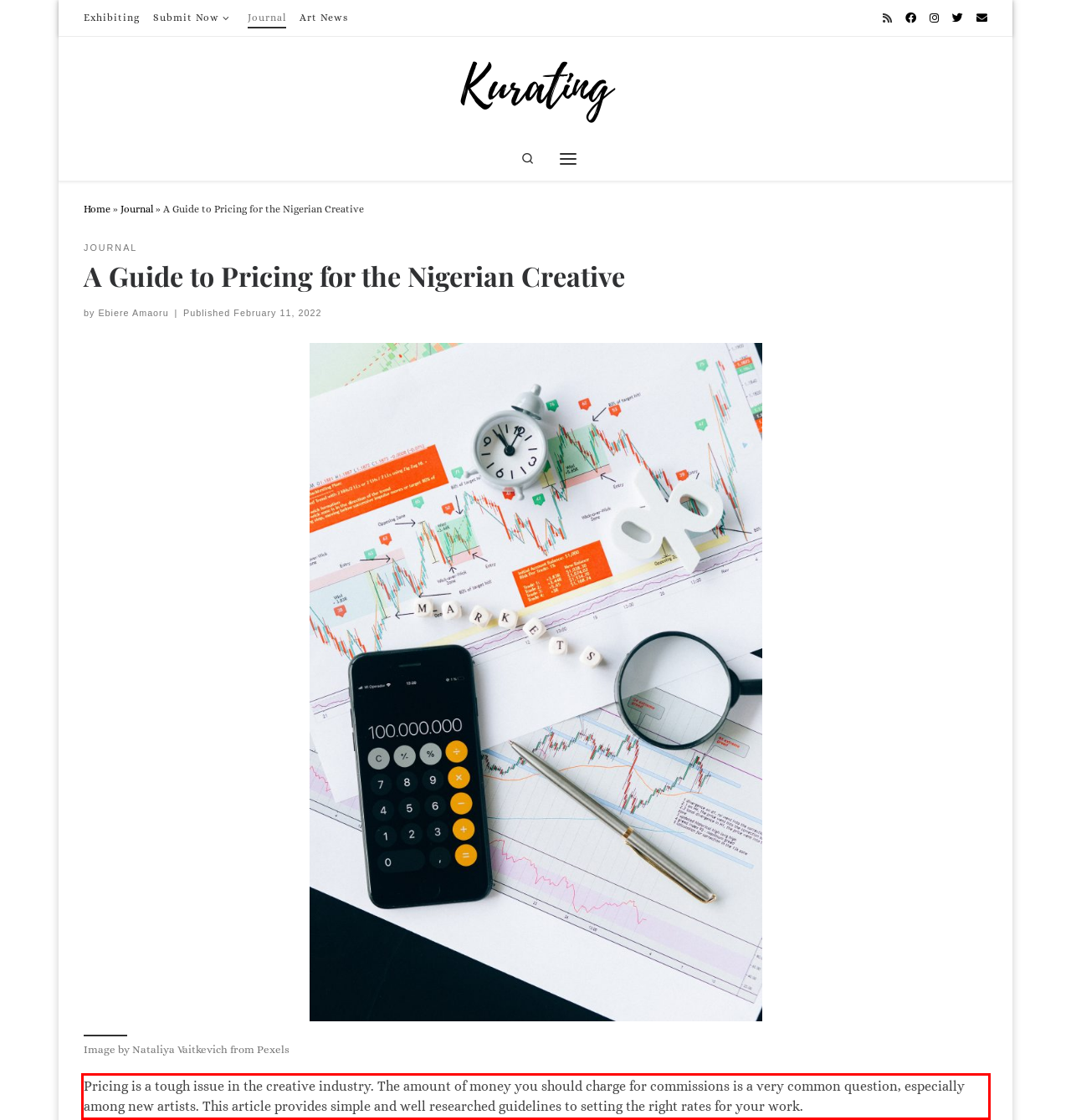Examine the webpage screenshot and use OCR to recognize and output the text within the red bounding box.

Pricing is a tough issue in the creative industry. The amount of money you should charge for commissions is a very common question, especially among new artists. This article provides simple and well researched guidelines to setting the right rates for your work.